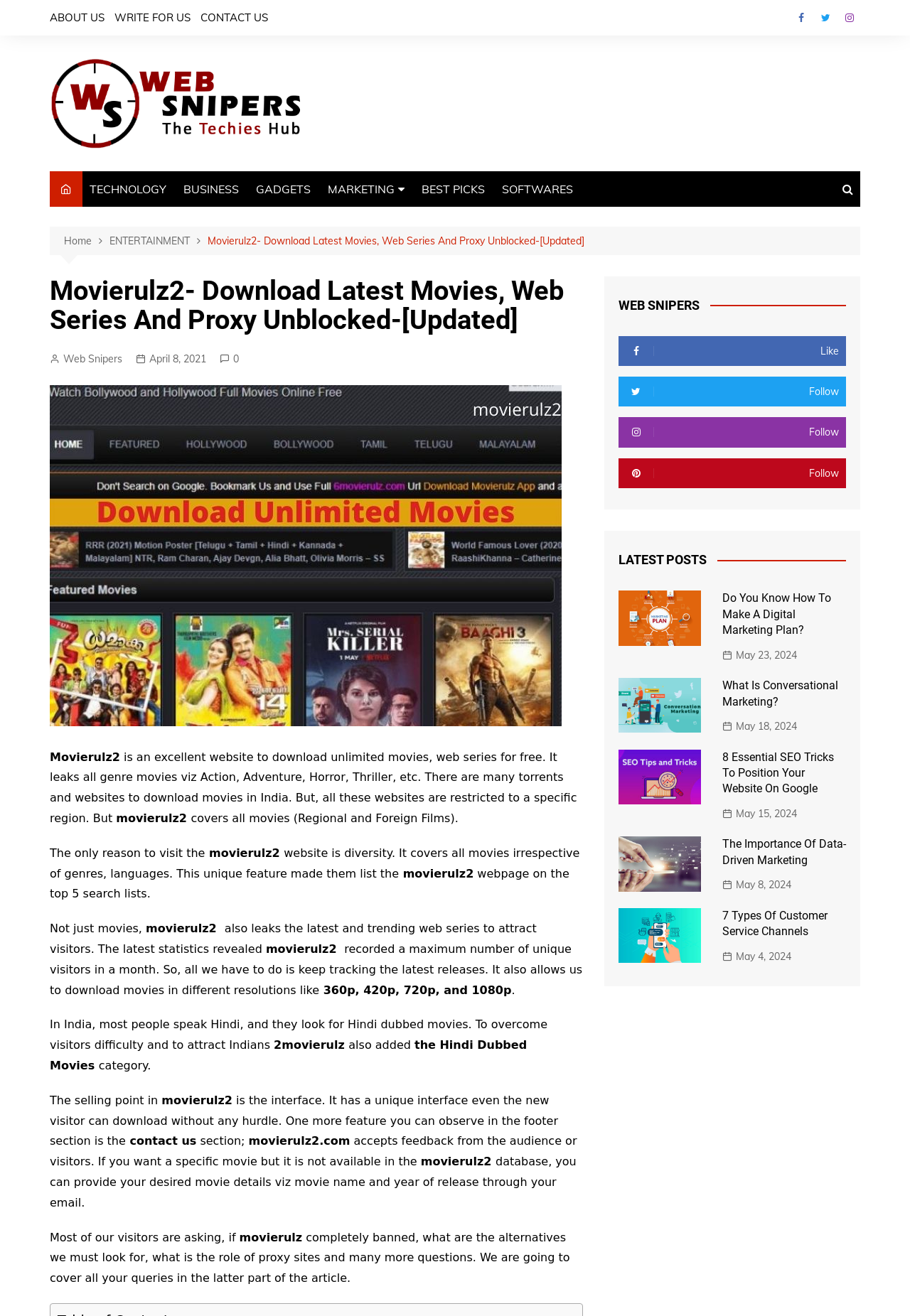Extract the bounding box coordinates for the UI element described by the text: "The Importance Of Data-Driven Marketing". The coordinates should be in the form of [left, top, right, bottom] with values between 0 and 1.

[0.794, 0.636, 0.93, 0.659]